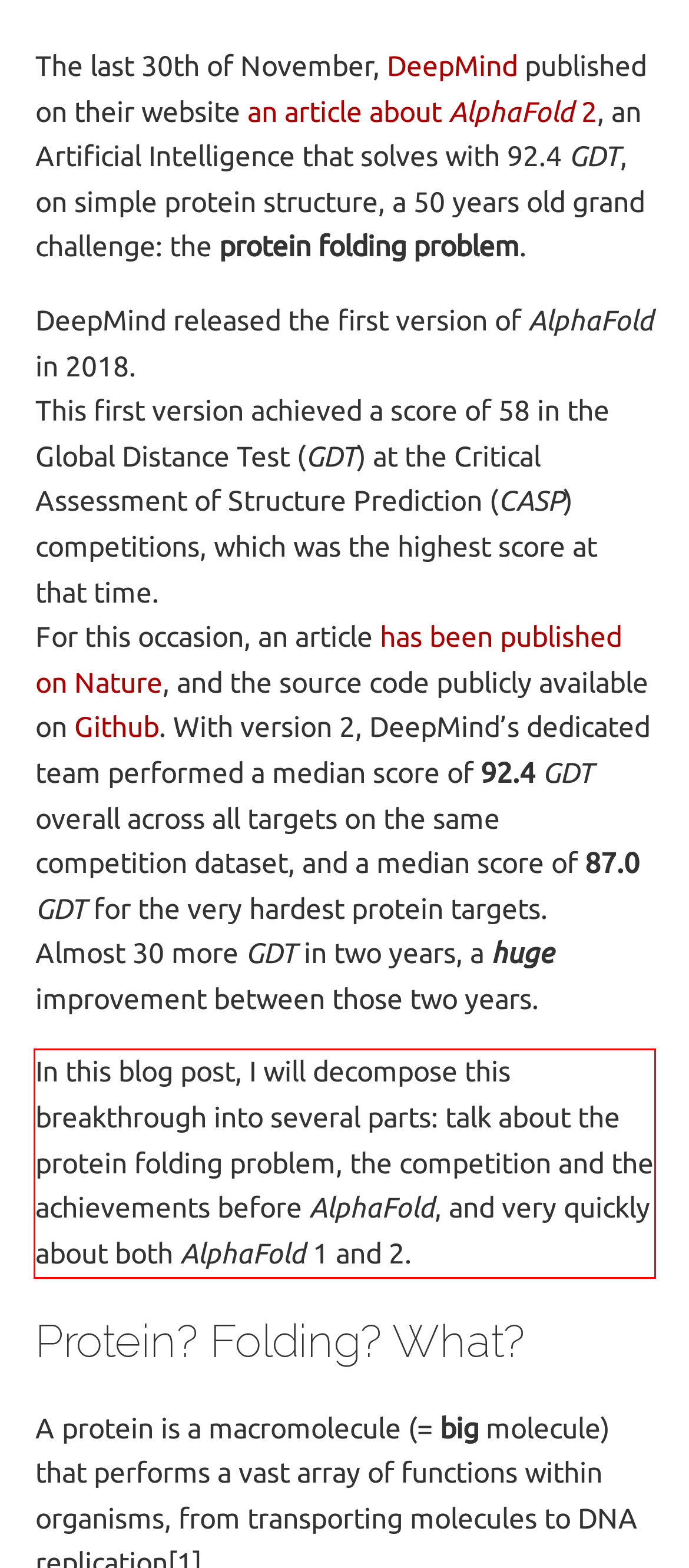Identify the text inside the red bounding box on the provided webpage screenshot by performing OCR.

In this blog post, I will decompose this breakthrough into several parts: talk about the protein folding problem, the competition and the achievements before AlphaFold, and very quickly about both AlphaFold 1 and 2.